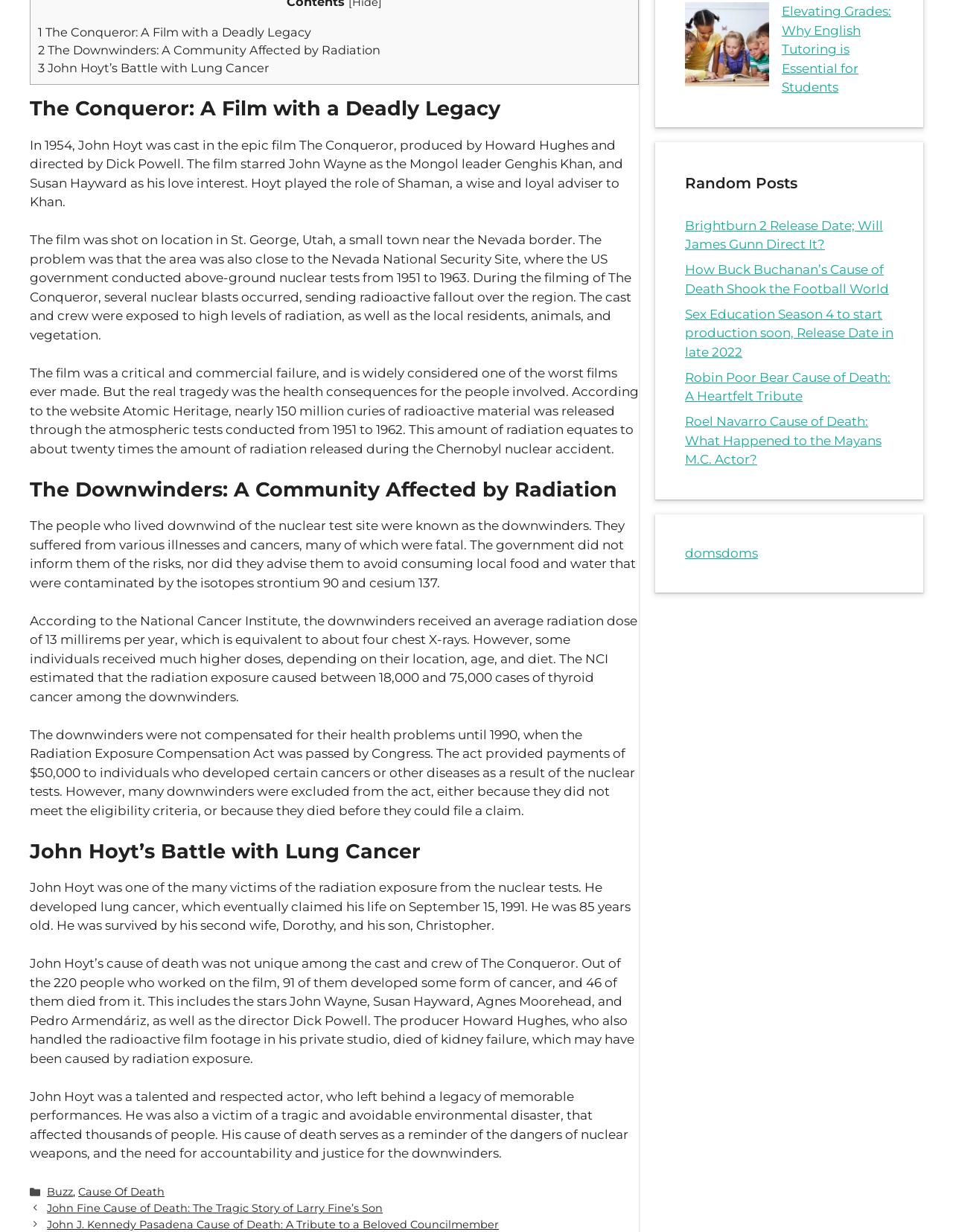Identify the bounding box coordinates for the UI element described as follows: Cause Of Death. Use the format (top-left x, top-left y, bottom-right x, bottom-right y) and ensure all values are floating point numbers between 0 and 1.

[0.082, 0.962, 0.173, 0.973]